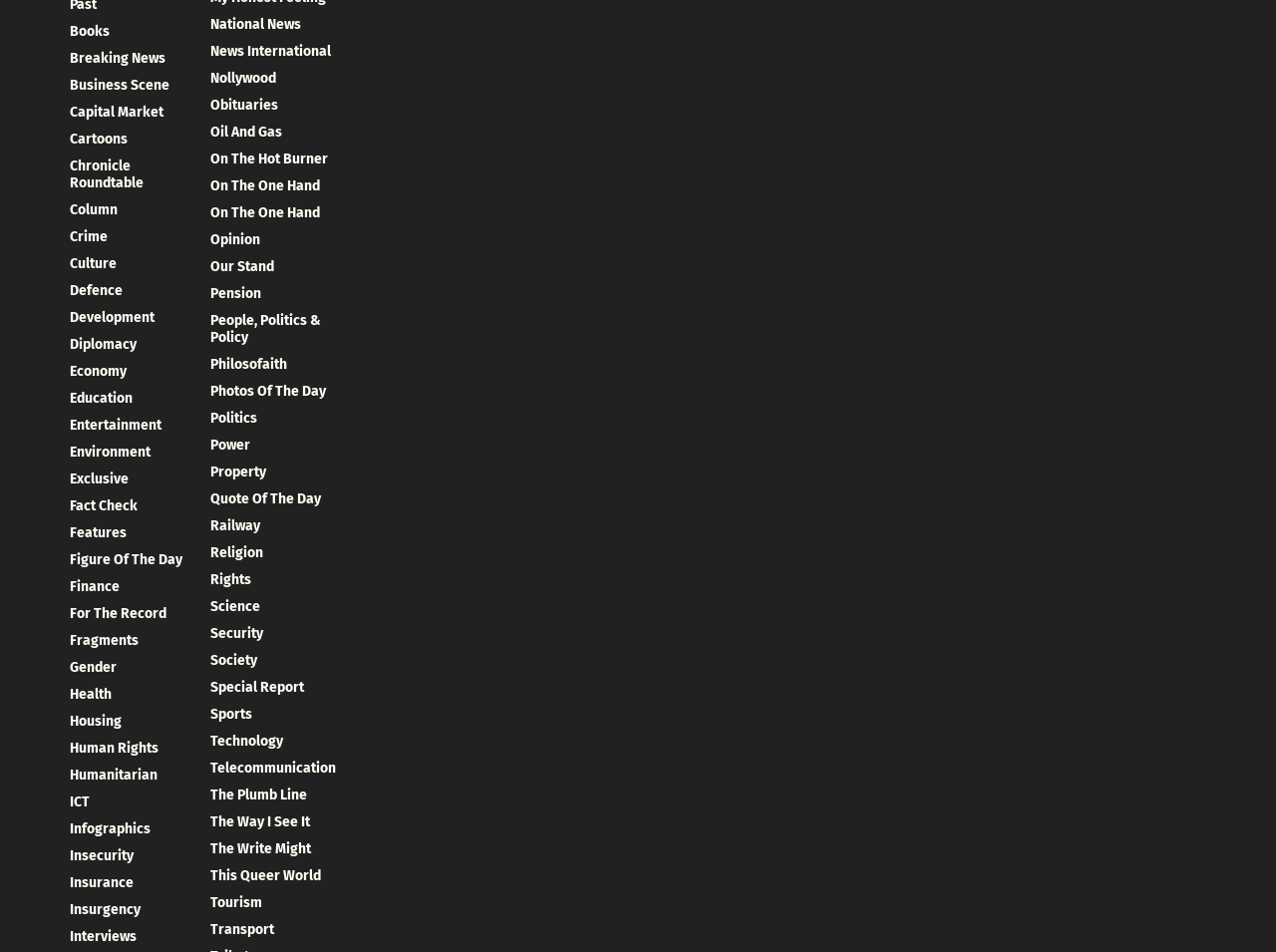Respond to the question with just a single word or phrase: 
How many categories start with the letter 'P'?

4